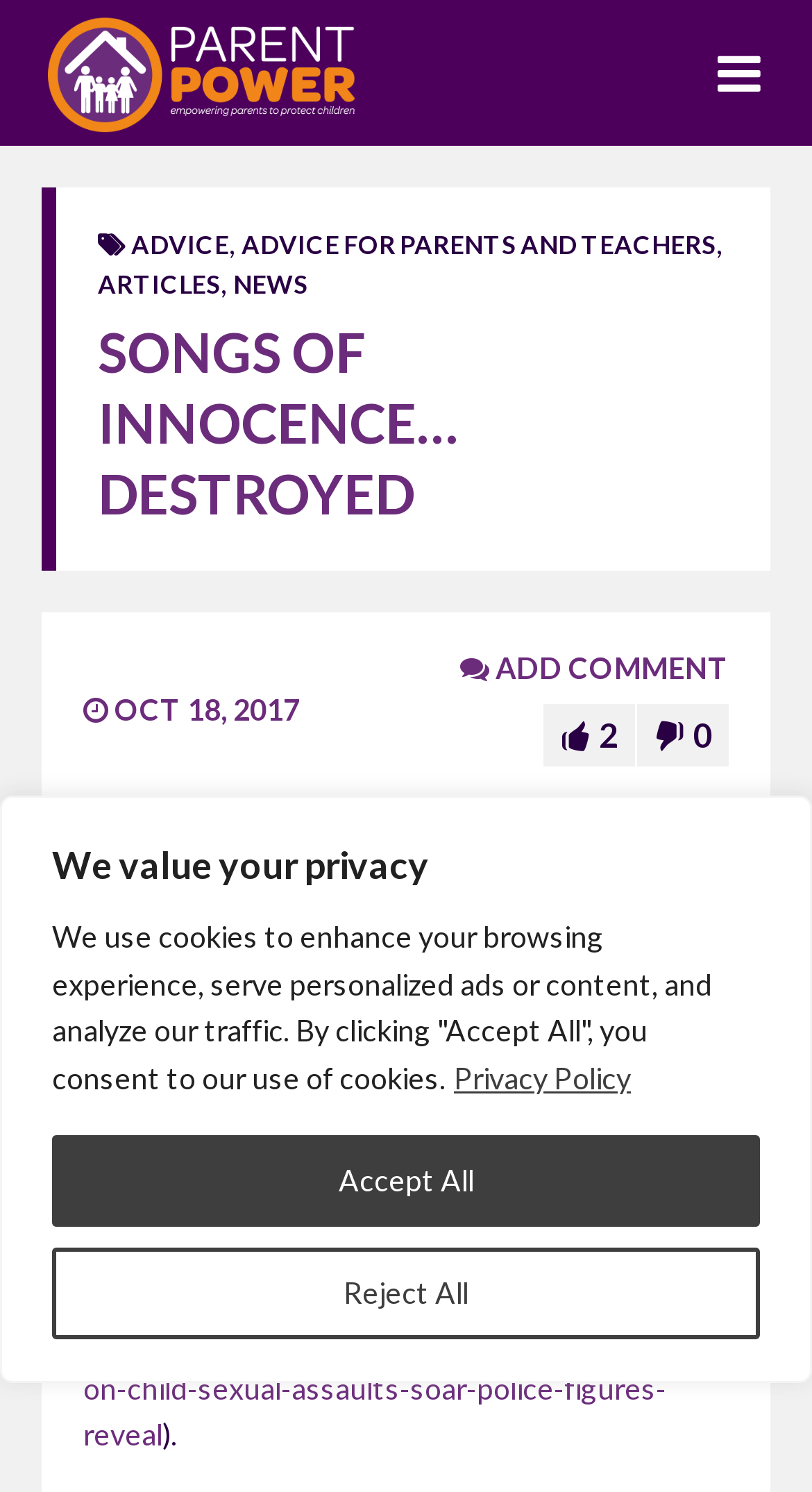Describe all the key features and sections of the webpage thoroughly.

The webpage is about Parent Power, a group of parents and educators who believe that the primary responsibility for the education of children rests with their parents. At the top of the page, there is a privacy policy notification with two buttons, "Reject All" and "Accept All", which are positioned side by side. Below this notification, there is a layout table with several links, including "Parent Power" with an accompanying image, a hamburger menu icon, "ADVICE", "ADVICE FOR PARENTS AND TEACHERS", "ARTICLES", and "NEWS". 

The main content of the page is headed by a large title "SONGS OF INNOCENCE… DESTROYED" followed by a table with two rows. The first row contains a date "OCT 18, 2017" and a link to add a comment with a count of 2 comments and 0 likes. The second row is not visible in the provided accessibility tree.

Below the table, there is a news article discussing a recent Panorama report that reveals data on child-on-child sexual assault in England and Wales. The article provides statistics on the number of reports and offences that occurred on school premises, including primary school playgrounds.